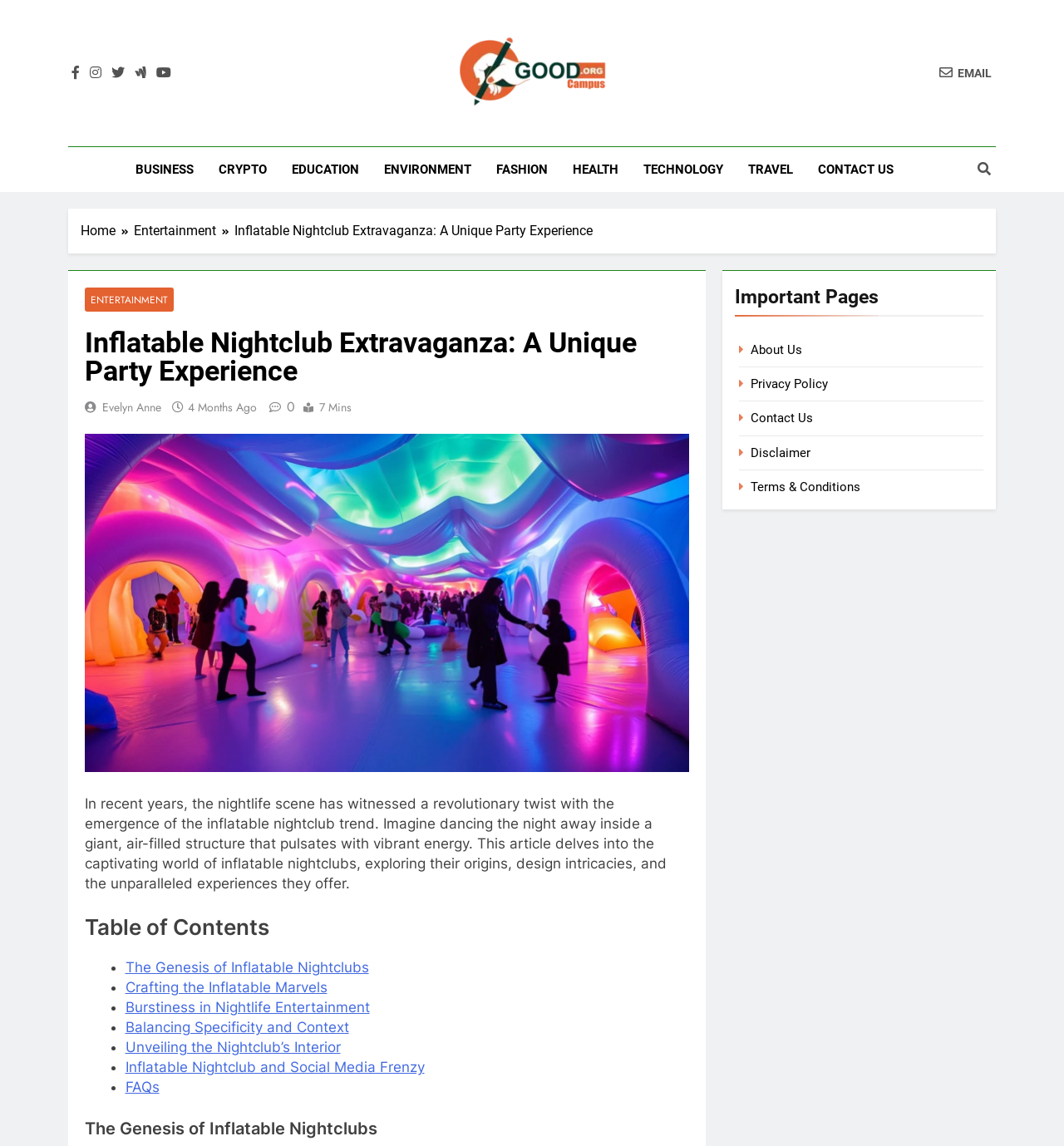Examine the image carefully and respond to the question with a detailed answer: 
What is the purpose of the 'Table of Contents' section?

The 'Table of Contents' section is intended to help users navigate the article by providing a list of links to specific sections, allowing them to quickly access the information they are interested in.